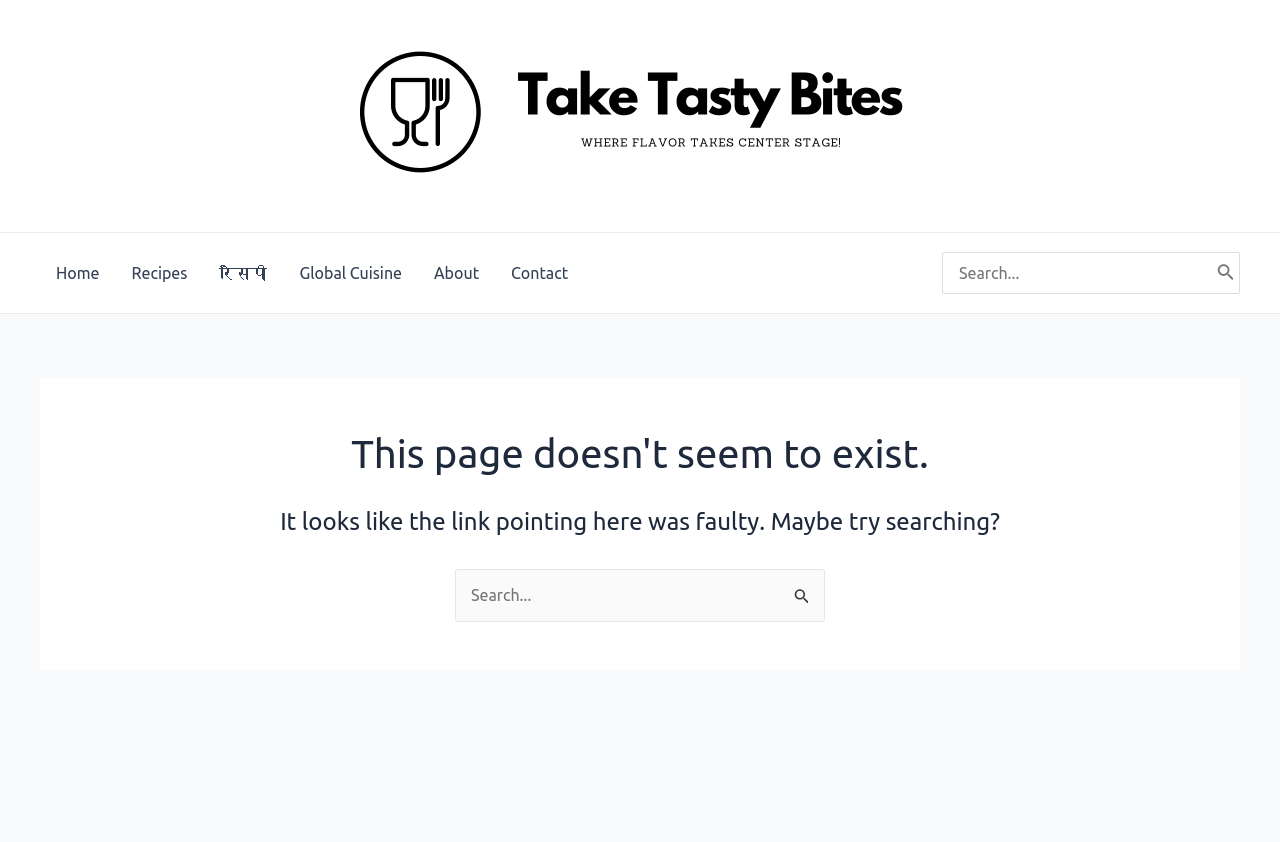Identify the coordinates of the bounding box for the element described below: "parent_node: Search for: name="s" placeholder="Search..."". Return the coordinates as four float numbers between 0 and 1: [left, top, right, bottom].

[0.355, 0.676, 0.645, 0.738]